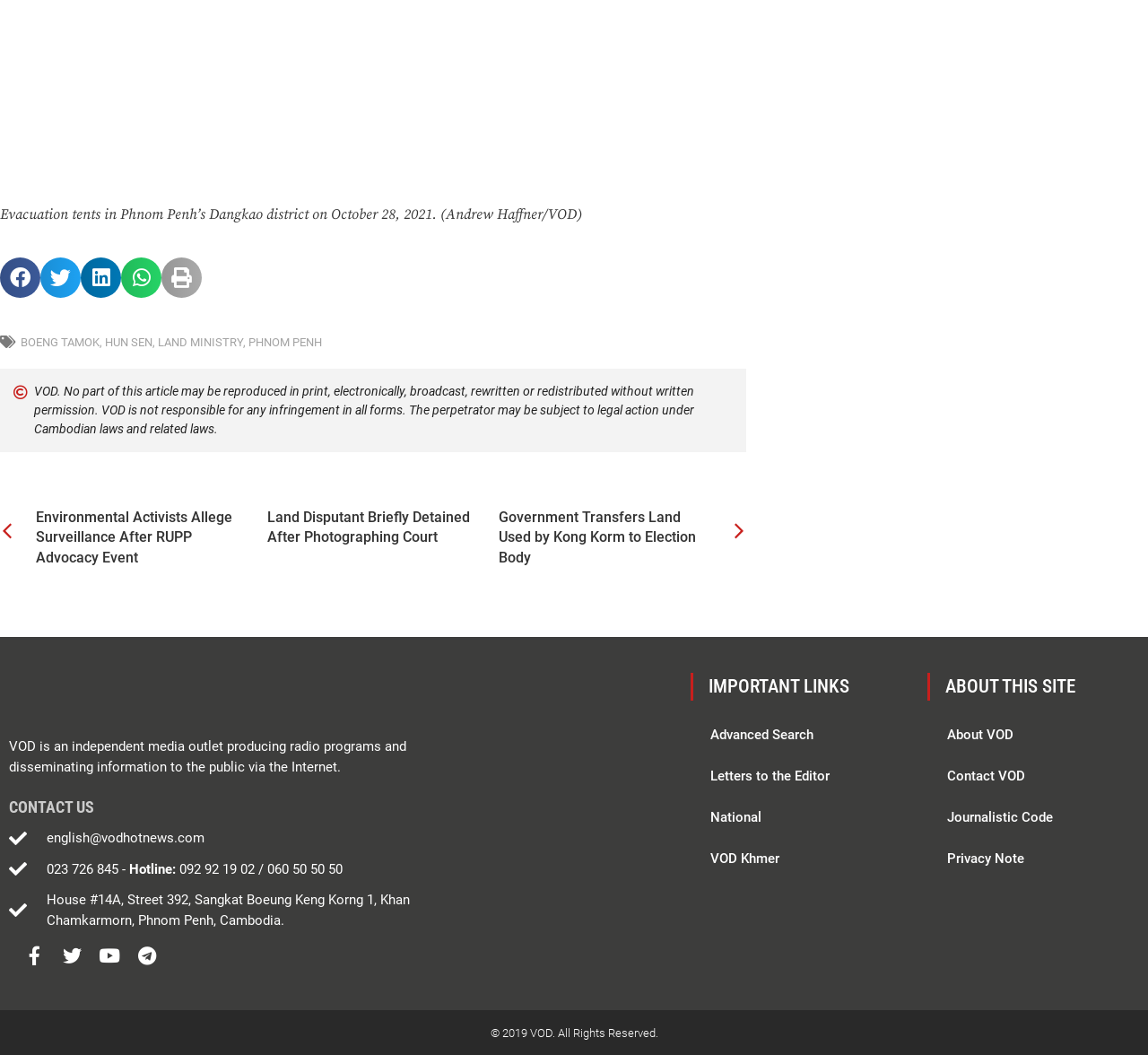Can you show the bounding box coordinates of the region to click on to complete the task described in the instruction: "Visit VOD Facebook page"?

[0.013, 0.888, 0.046, 0.924]